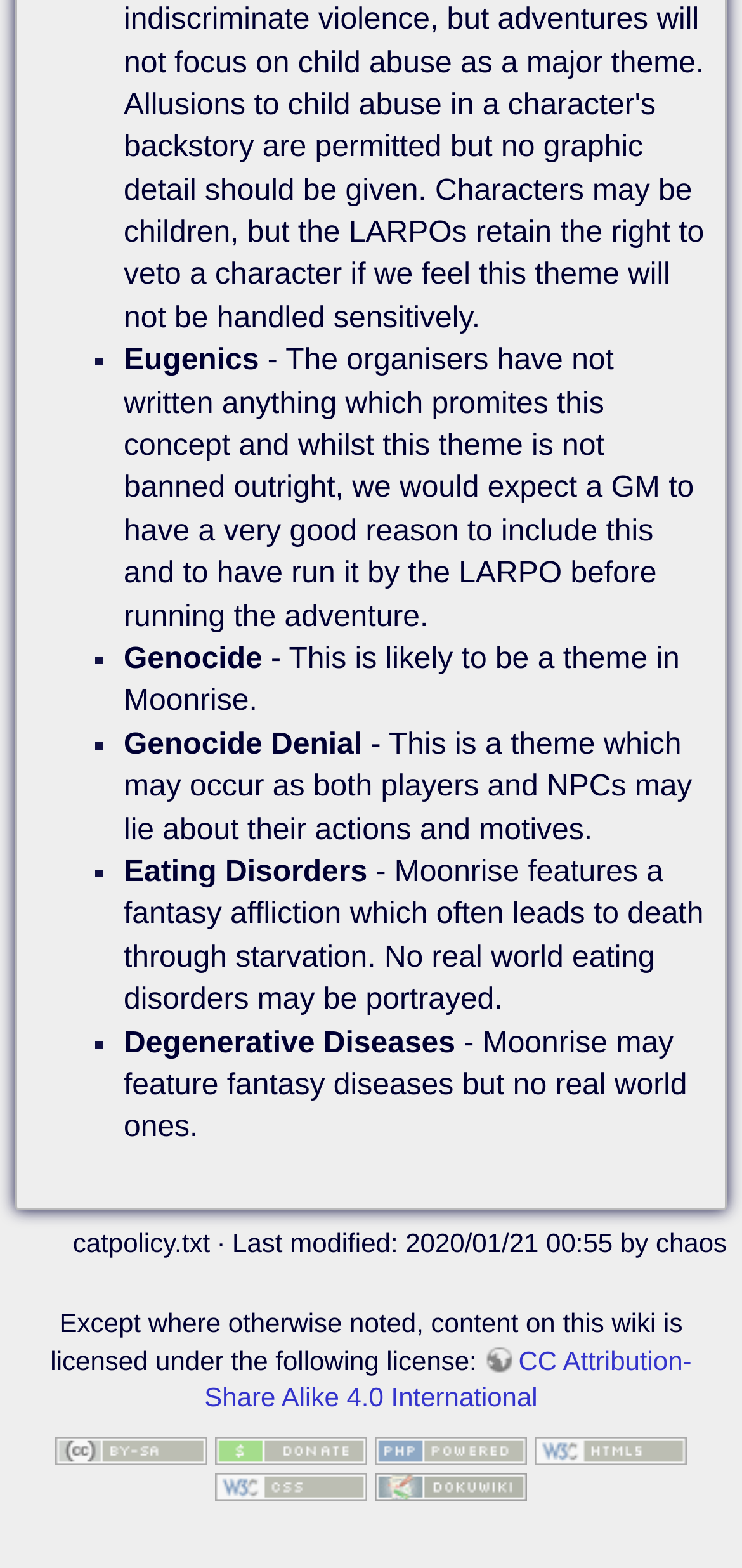What license is the content on this wiki licensed under?
Please provide a comprehensive answer based on the visual information in the image.

The content on this wiki is licensed under the CC Attribution-Share Alike 4.0 International license, as indicated by the link element with OCR text 'CC Attribution-Share Alike 4.0 International' at coordinates [0.275, 0.858, 0.932, 0.901].